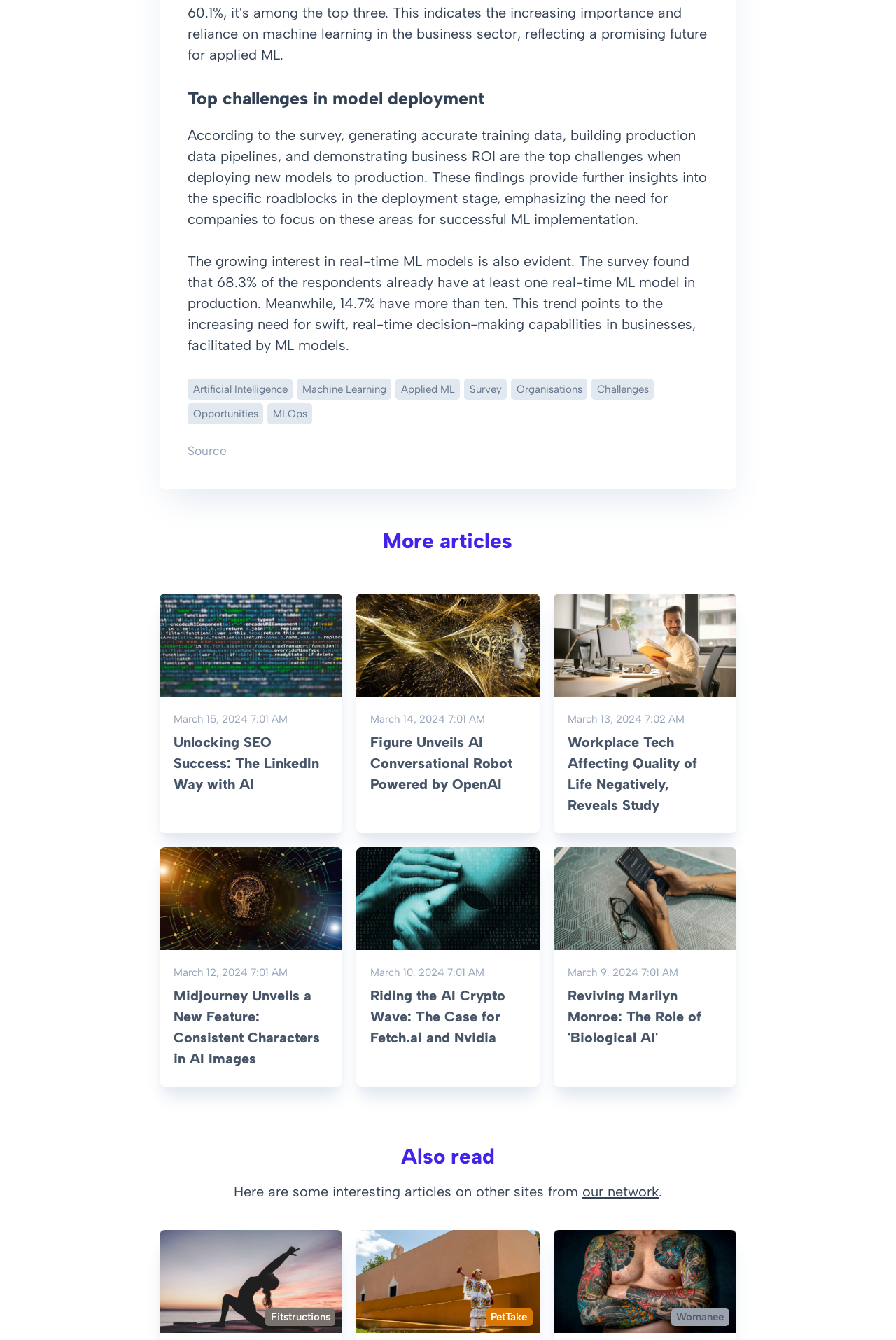Using the webpage screenshot, find the UI element described by alt="Facebook". Provide the bounding box coordinates in the format (top-left x, top-left y, bottom-right x, bottom-right y), ensuring all values are floating point numbers between 0 and 1.

None